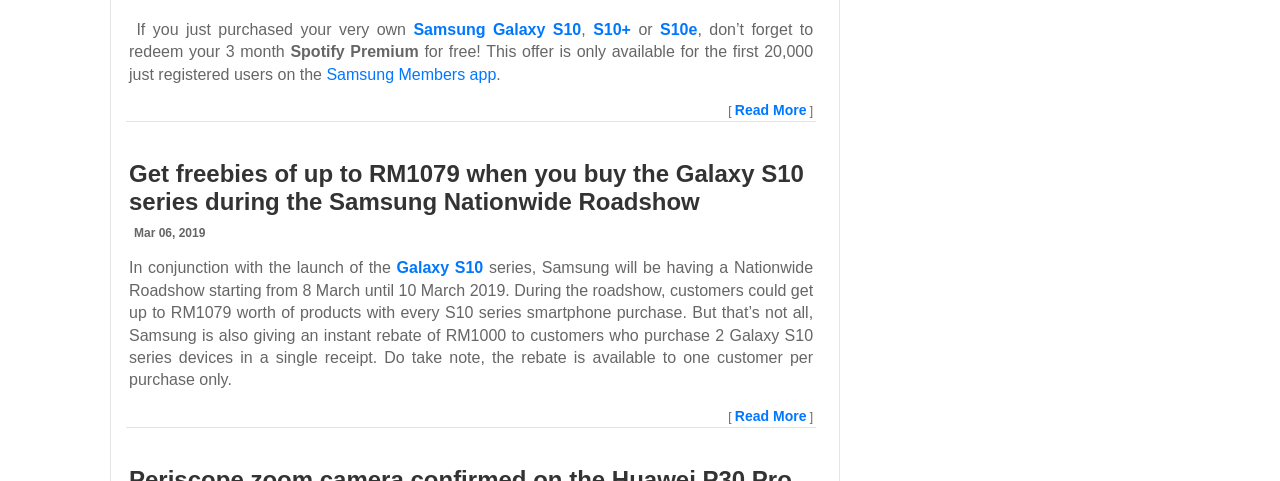Please determine the bounding box coordinates for the element that should be clicked to follow these instructions: "Click the Mazars logo".

None